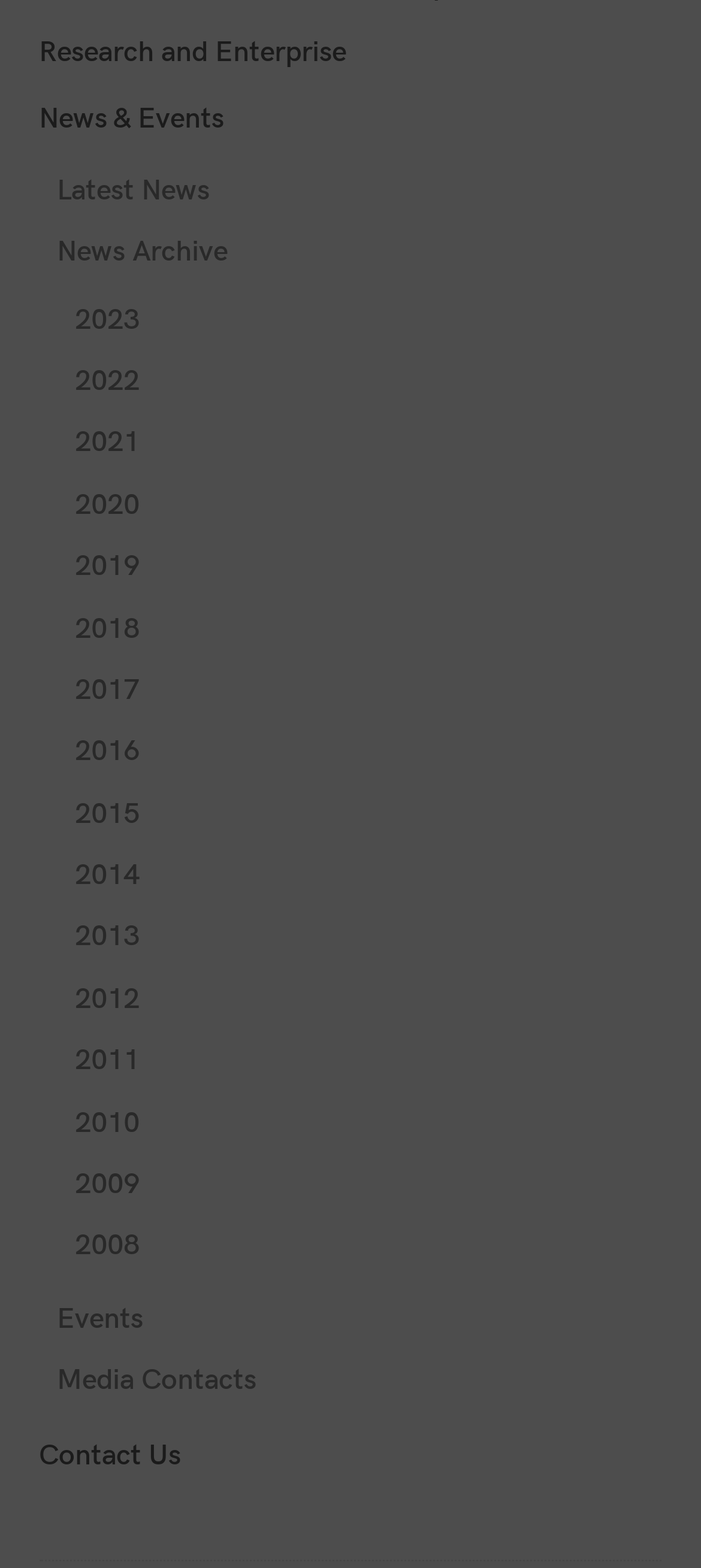Please respond in a single word or phrase: 
What is the first news category?

Latest News